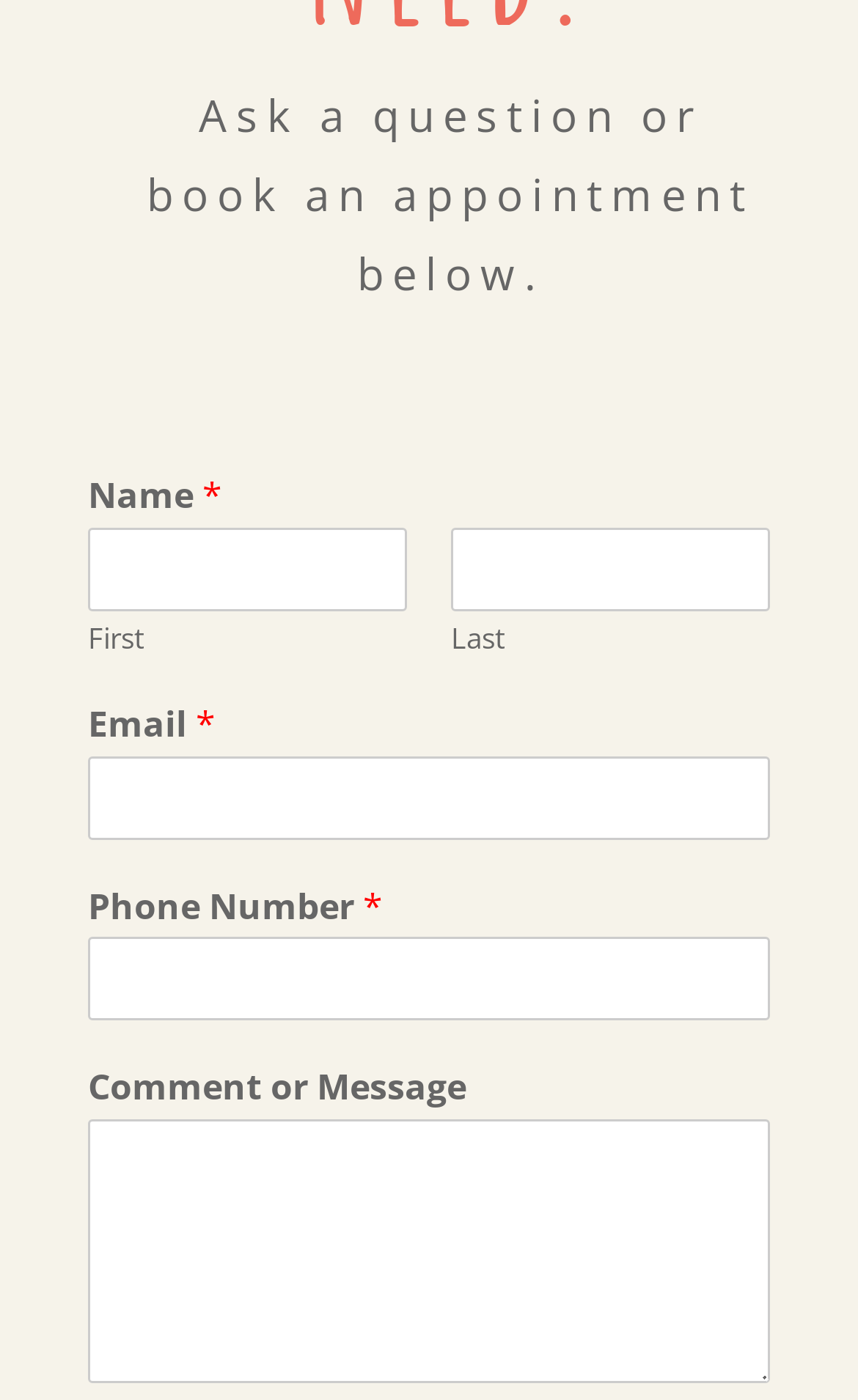Determine the bounding box coordinates for the UI element matching this description: "parent_node: Email * name="wpforms[fields][1]"".

[0.103, 0.54, 0.897, 0.599]